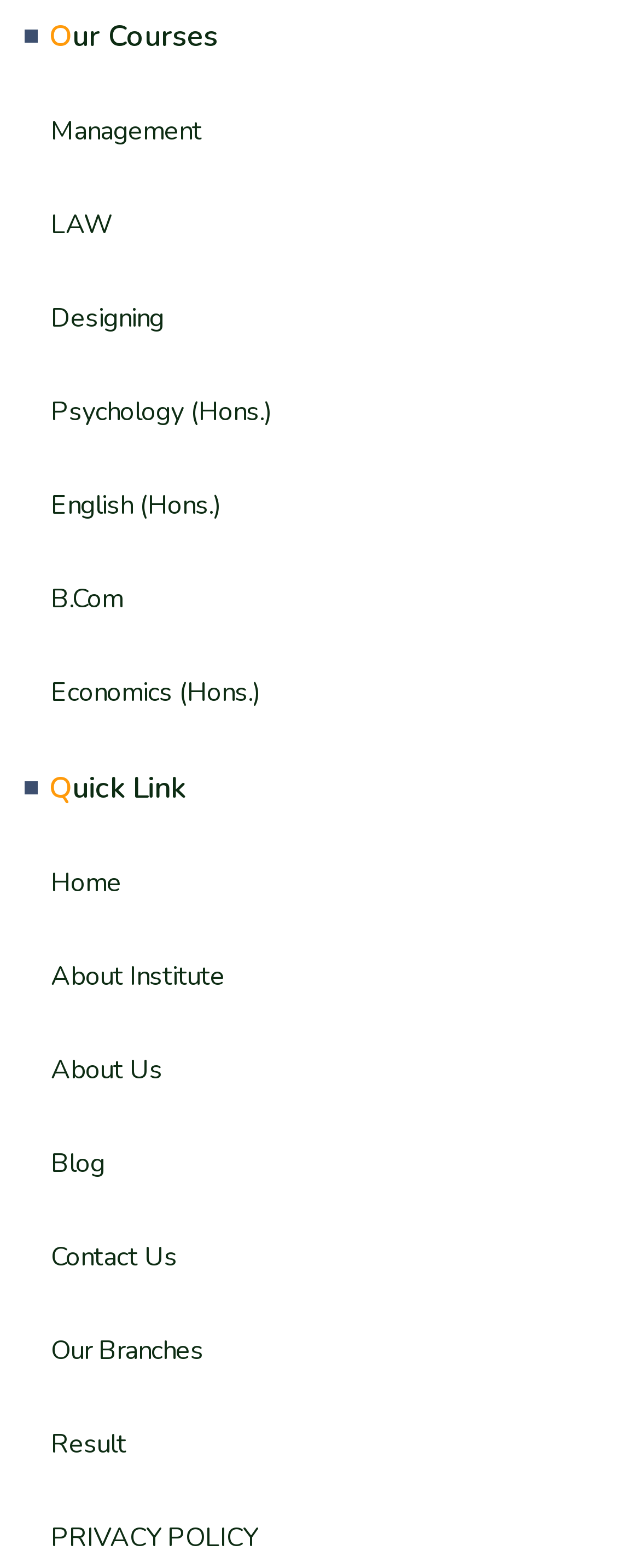Determine the bounding box of the UI element mentioned here: "Home". The coordinates must be in the format [left, top, right, bottom] with values ranging from 0 to 1.

[0.038, 0.541, 0.962, 0.585]